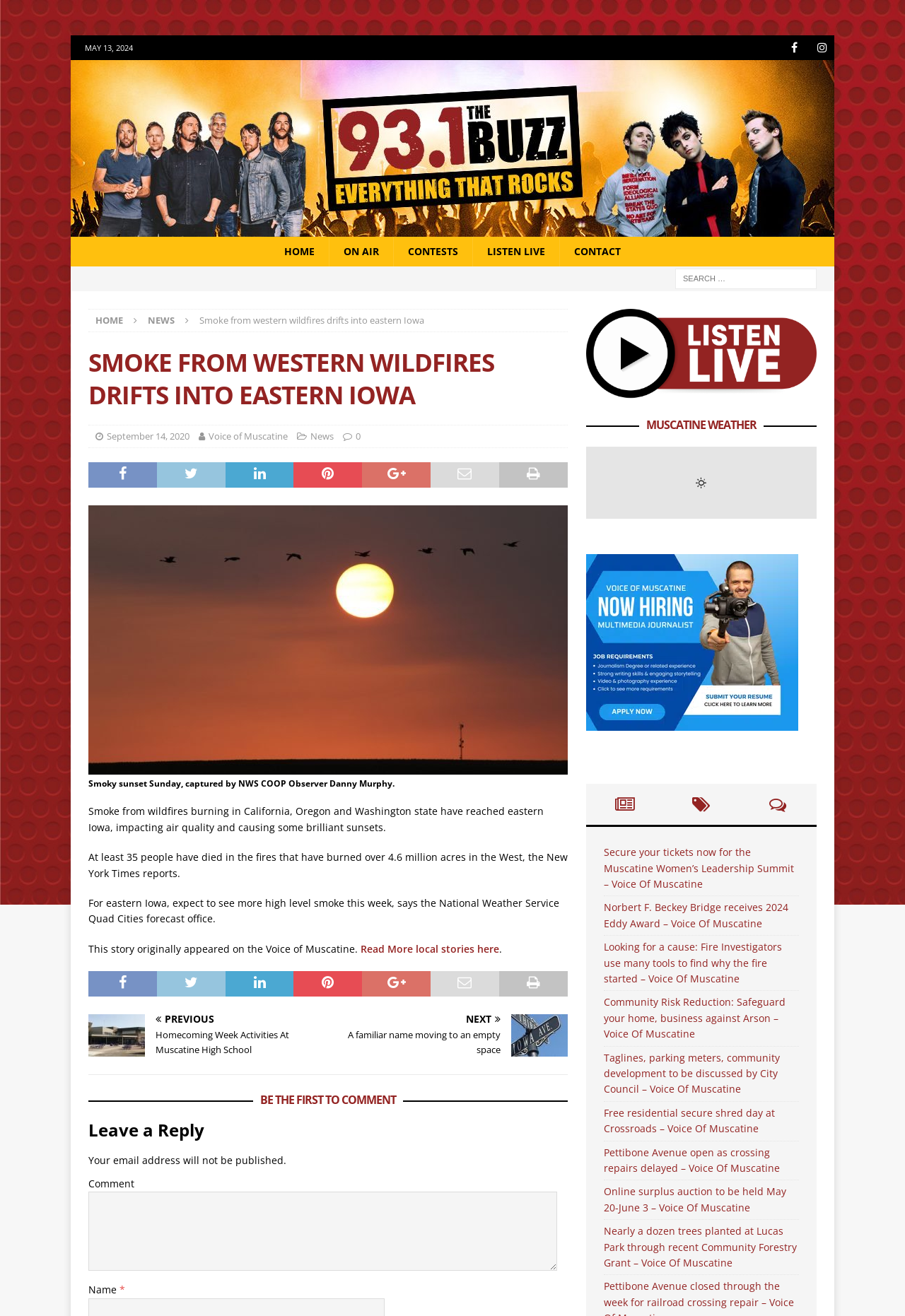Determine the bounding box coordinates of the region I should click to achieve the following instruction: "Visit the Facebook page". Ensure the bounding box coordinates are four float numbers between 0 and 1, i.e., [left, top, right, bottom].

[0.864, 0.027, 0.891, 0.046]